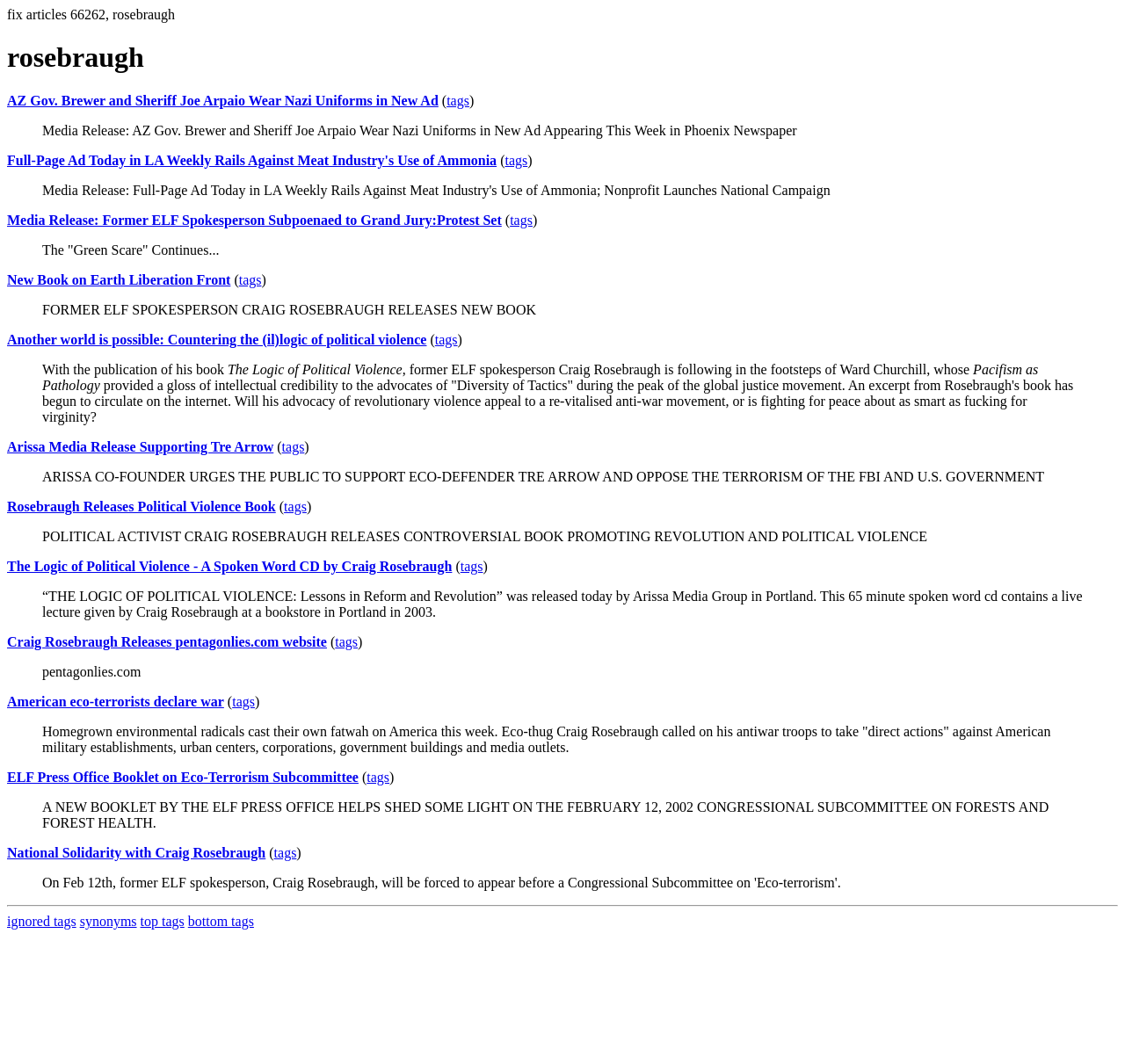Please locate the bounding box coordinates of the element's region that needs to be clicked to follow the instruction: "Check the link 'The Logic of Political Violence - A Spoken Word CD by Craig Rosebraugh'". The bounding box coordinates should be provided as four float numbers between 0 and 1, i.e., [left, top, right, bottom].

[0.006, 0.525, 0.402, 0.539]